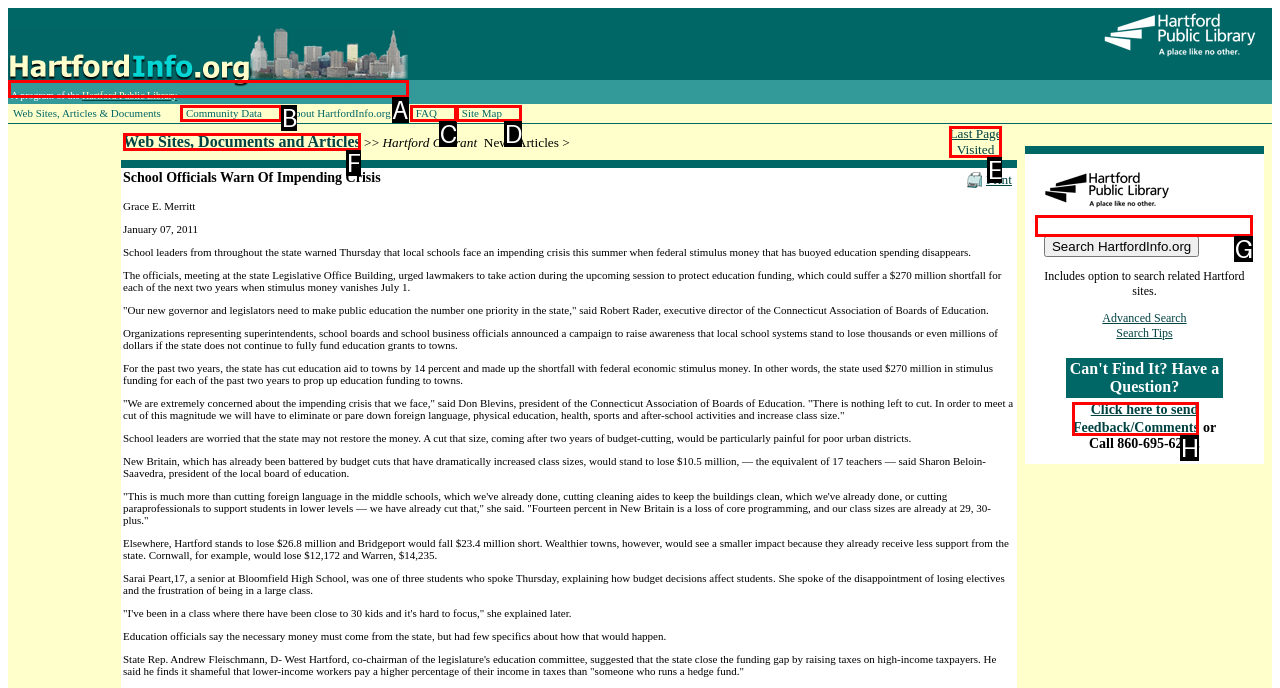Identify the letter of the option that best matches the following description: FAQ. Respond with the letter directly.

C